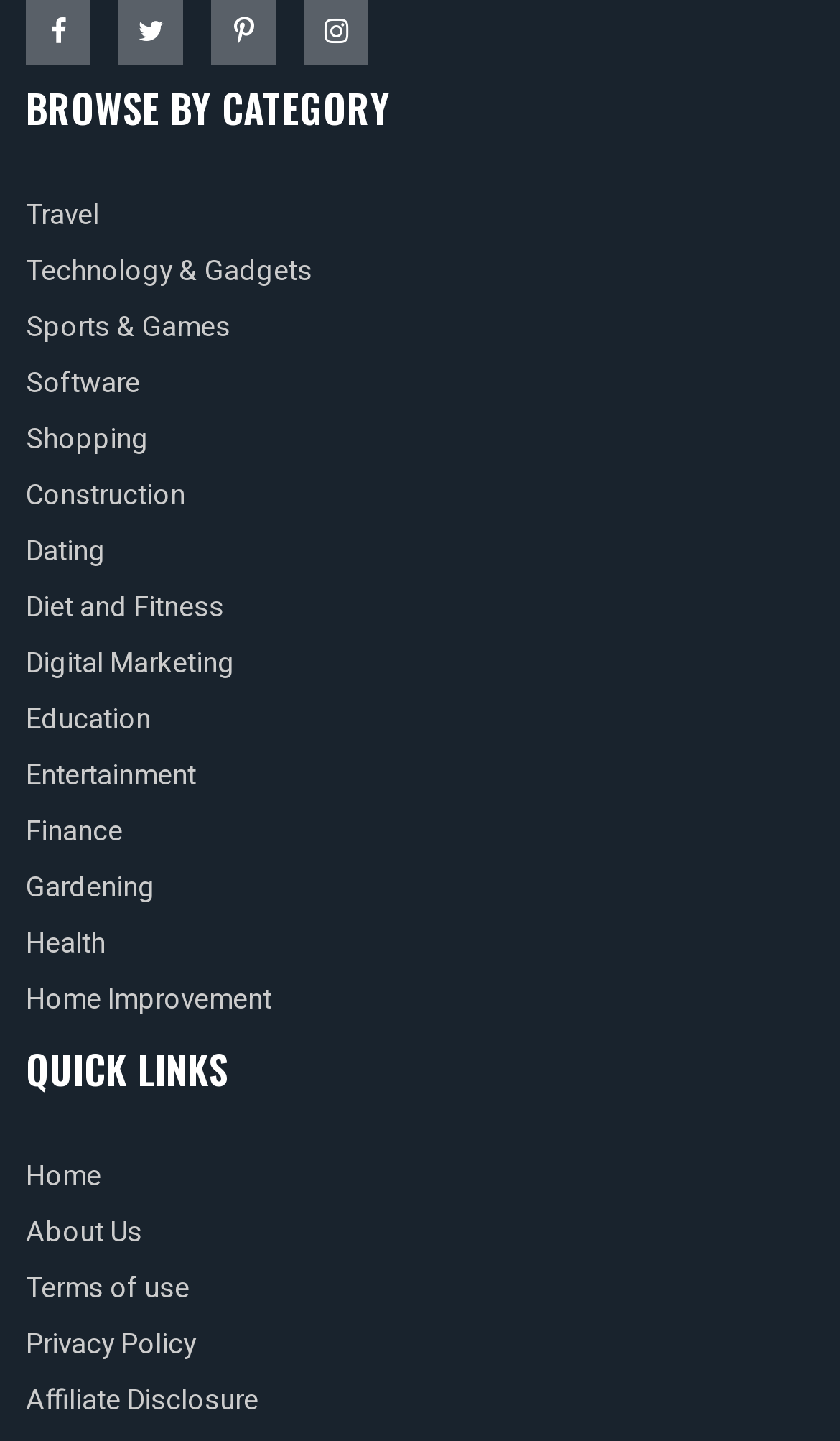Select the bounding box coordinates of the element I need to click to carry out the following instruction: "Go to Home Improvement".

[0.031, 0.679, 0.323, 0.707]